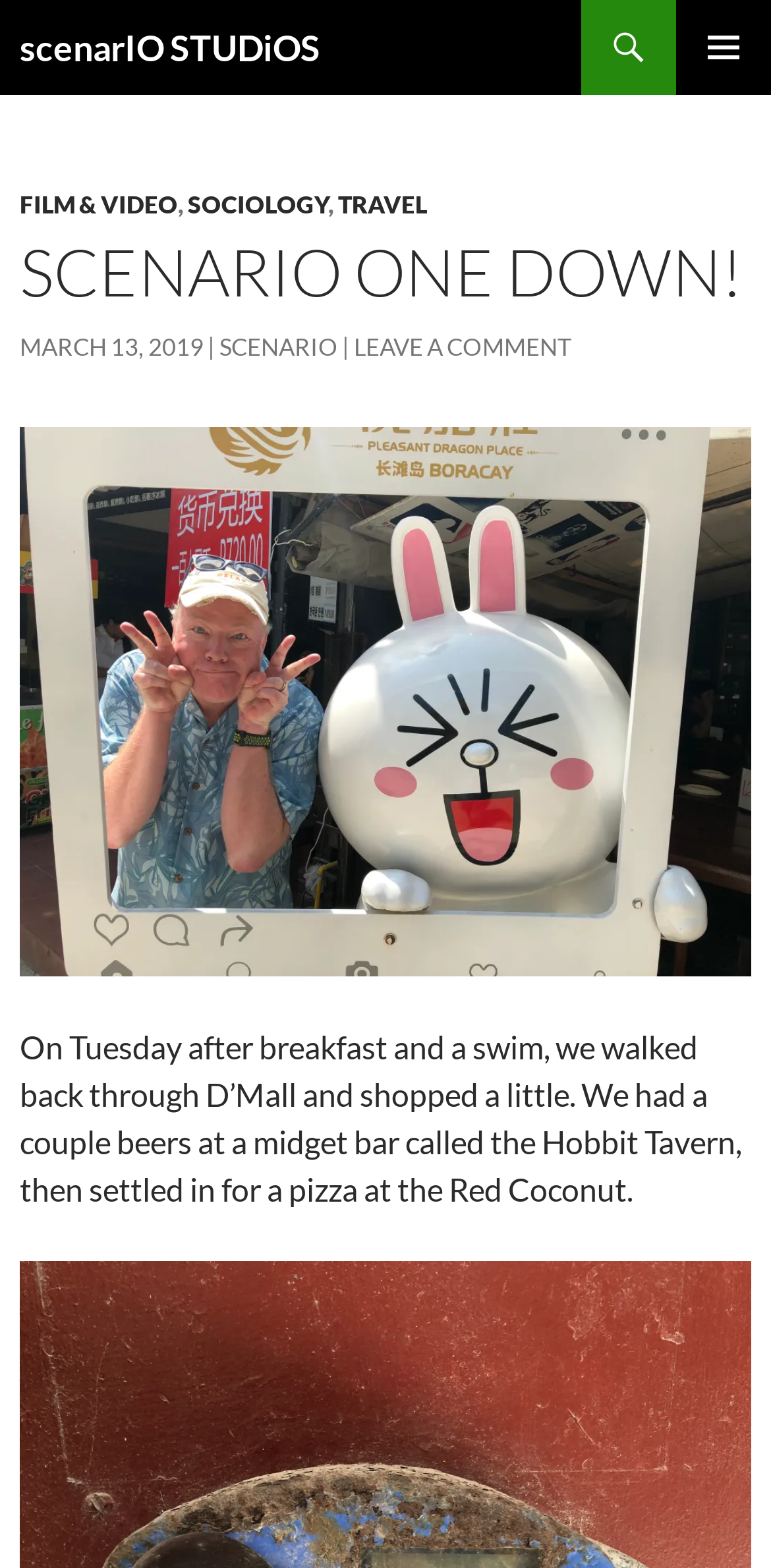Given the element description: "scenarIO STUDiOS", predict the bounding box coordinates of the UI element it refers to, using four float numbers between 0 and 1, i.e., [left, top, right, bottom].

[0.026, 0.0, 0.415, 0.061]